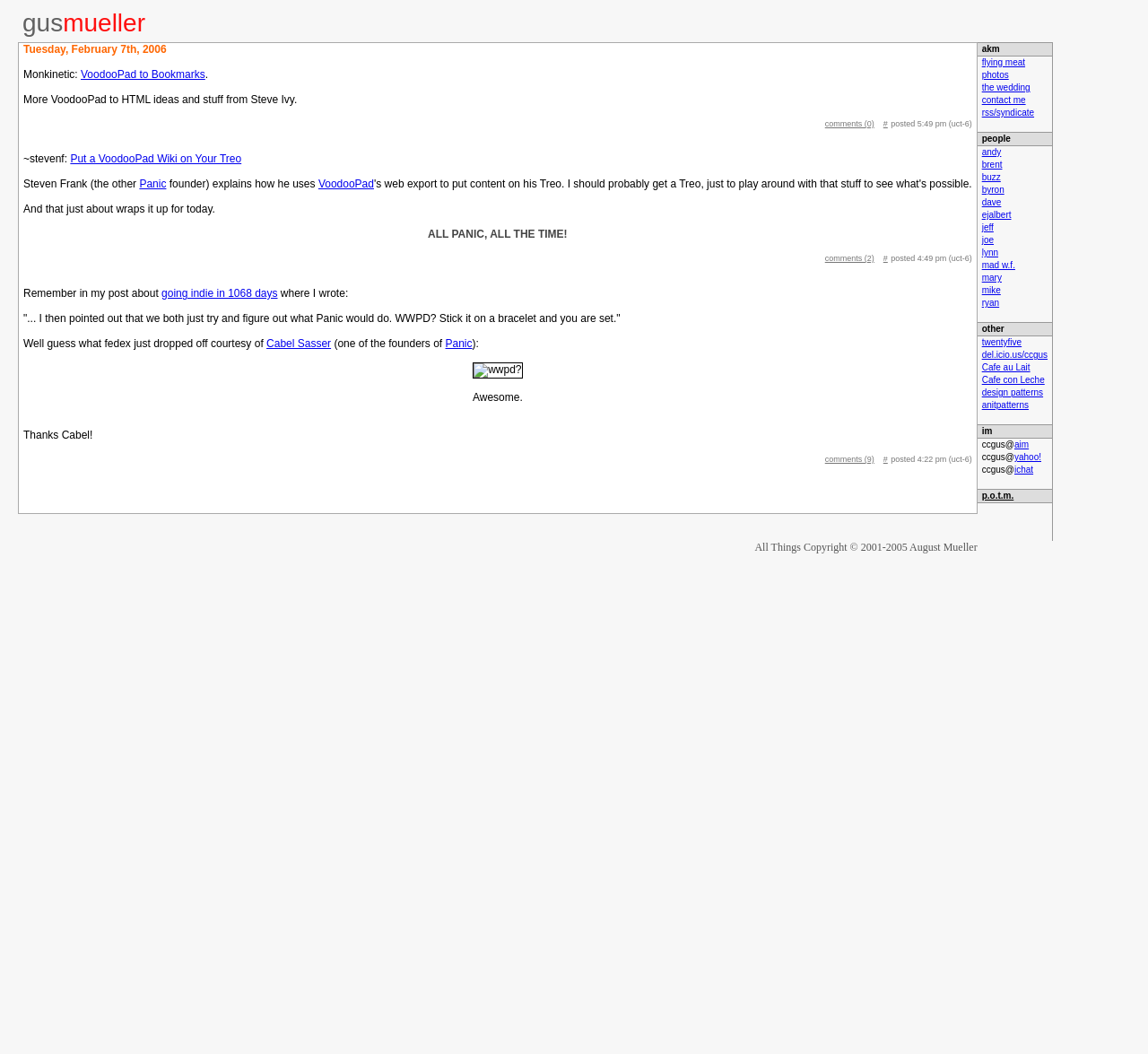Determine the bounding box coordinates of the region to click in order to accomplish the following instruction: "Read 'ALL PANIC, ALL THE TIME!' post". Provide the coordinates as four float numbers between 0 and 1, specifically [left, top, right, bottom].

[0.373, 0.216, 0.494, 0.228]